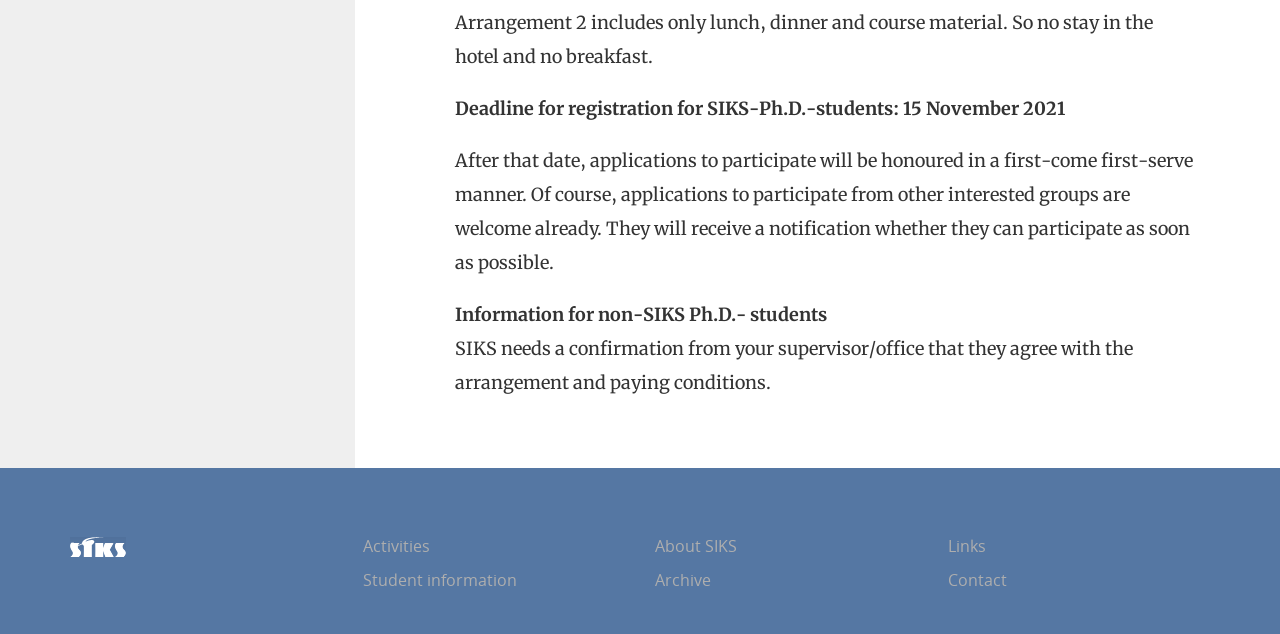Find the bounding box of the UI element described as follows: "Student information".

[0.283, 0.897, 0.404, 0.932]